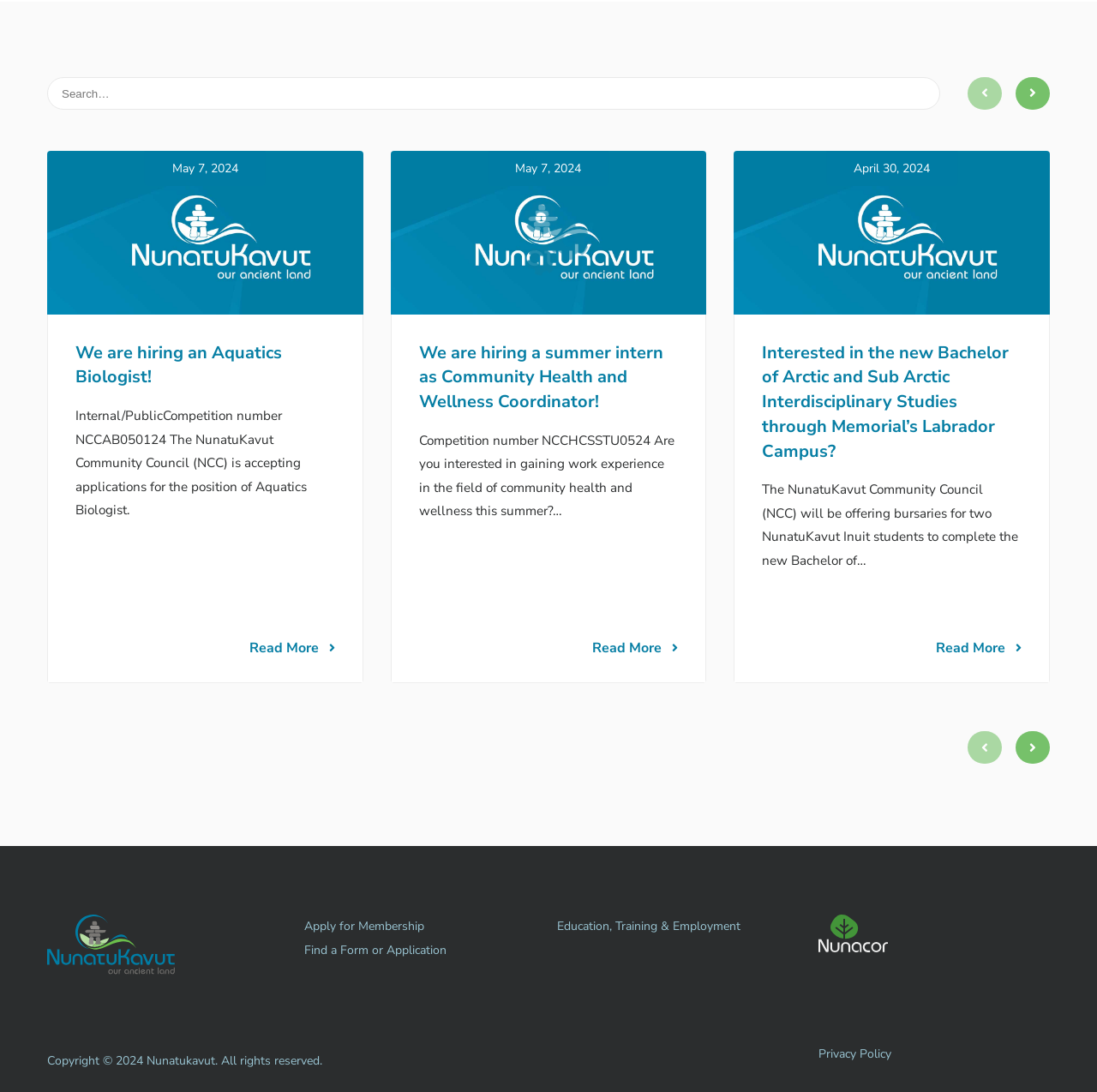How many articles are on this webpage?
Please provide a single word or phrase based on the screenshot.

3